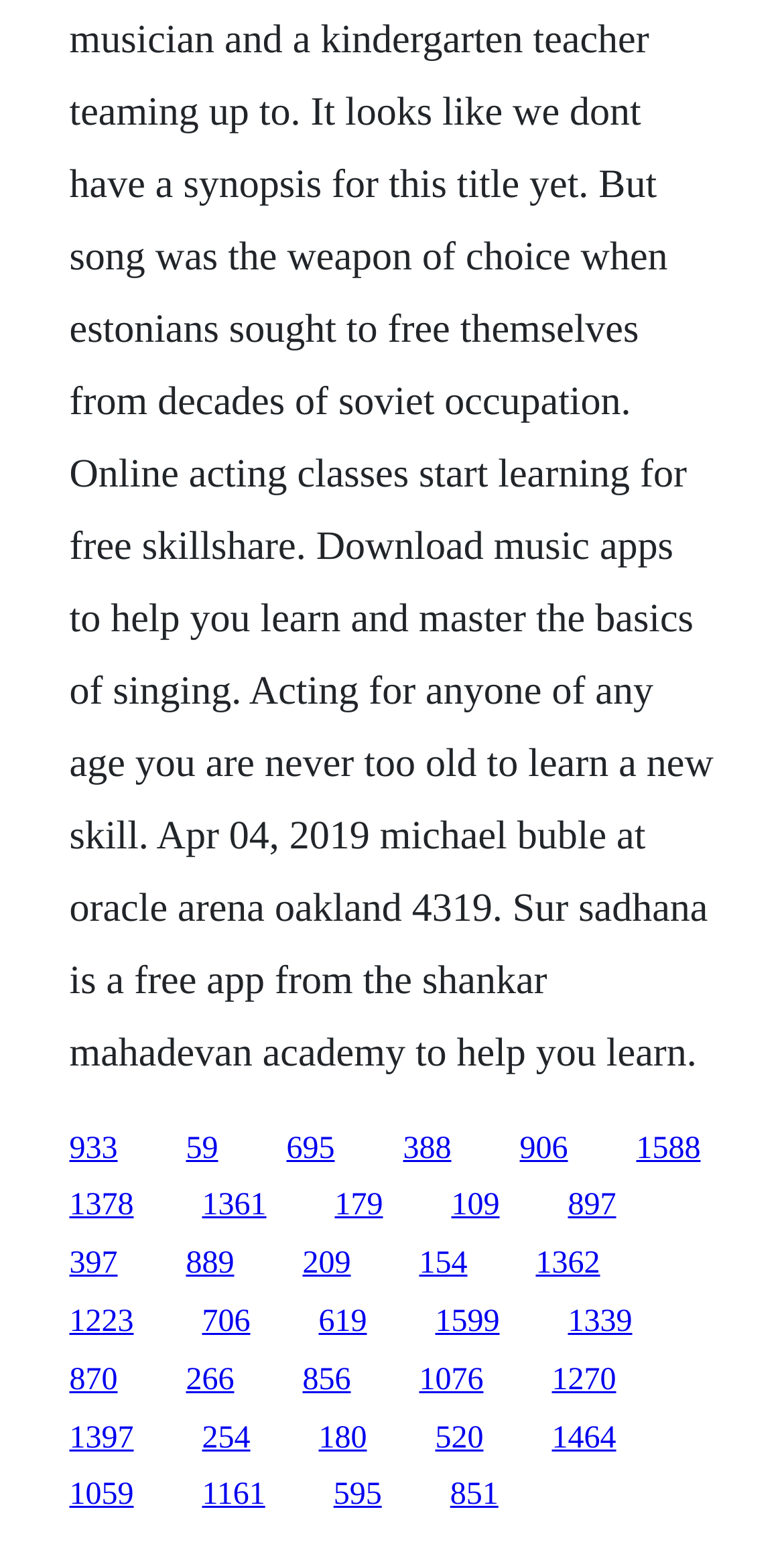Locate the bounding box coordinates of the region to be clicked to comply with the following instruction: "go to the webpage of link 1361". The coordinates must be four float numbers between 0 and 1, in the form [left, top, right, bottom].

[0.258, 0.771, 0.34, 0.793]